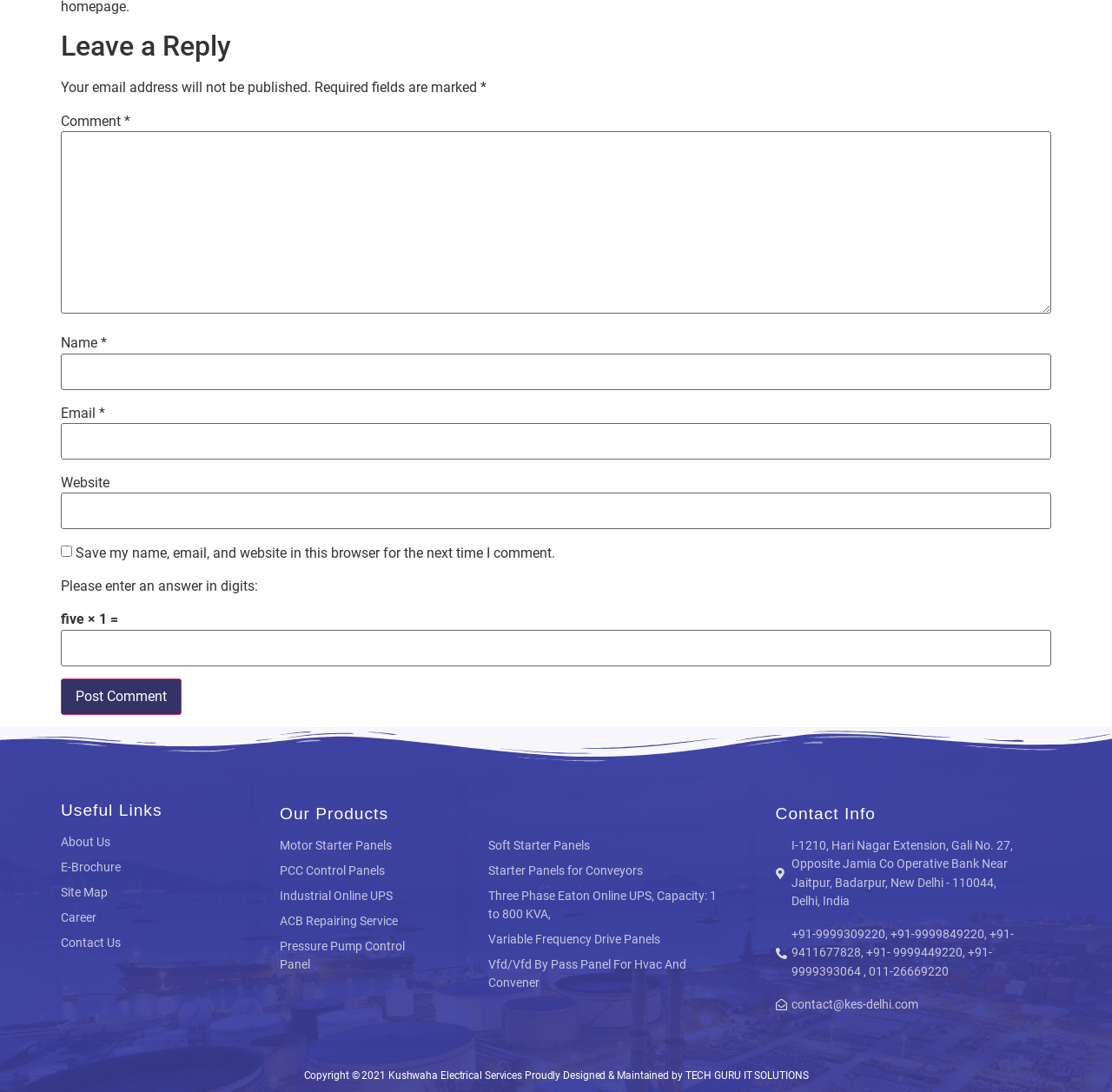Please predict the bounding box coordinates (top-left x, top-left y, bottom-right x, bottom-right y) for the UI element in the screenshot that fits the description: parent_node: Email * aria-describedby="email-notes" name="email"

[0.055, 0.387, 0.945, 0.421]